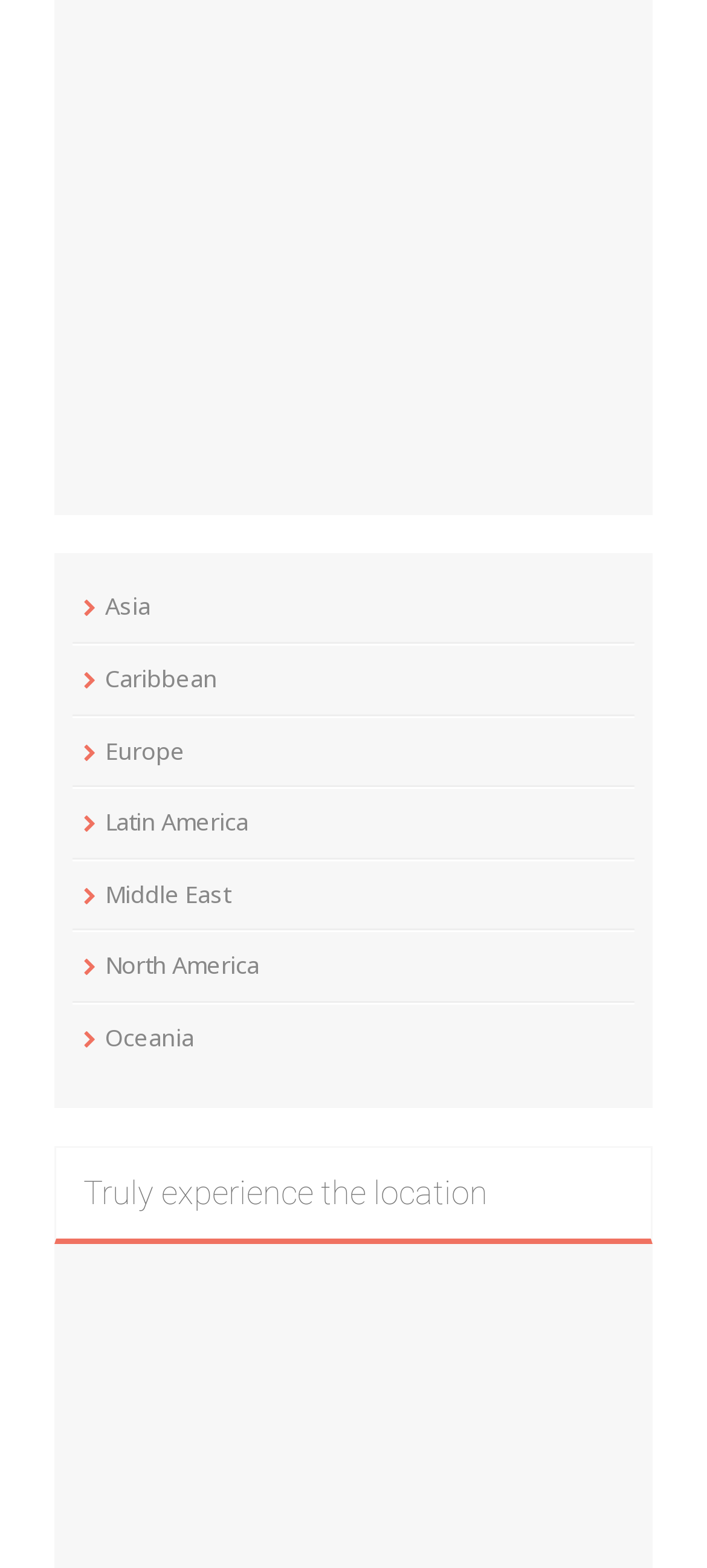Please give a short response to the question using one word or a phrase:
What is the heading above the region list?

Truly experience the location